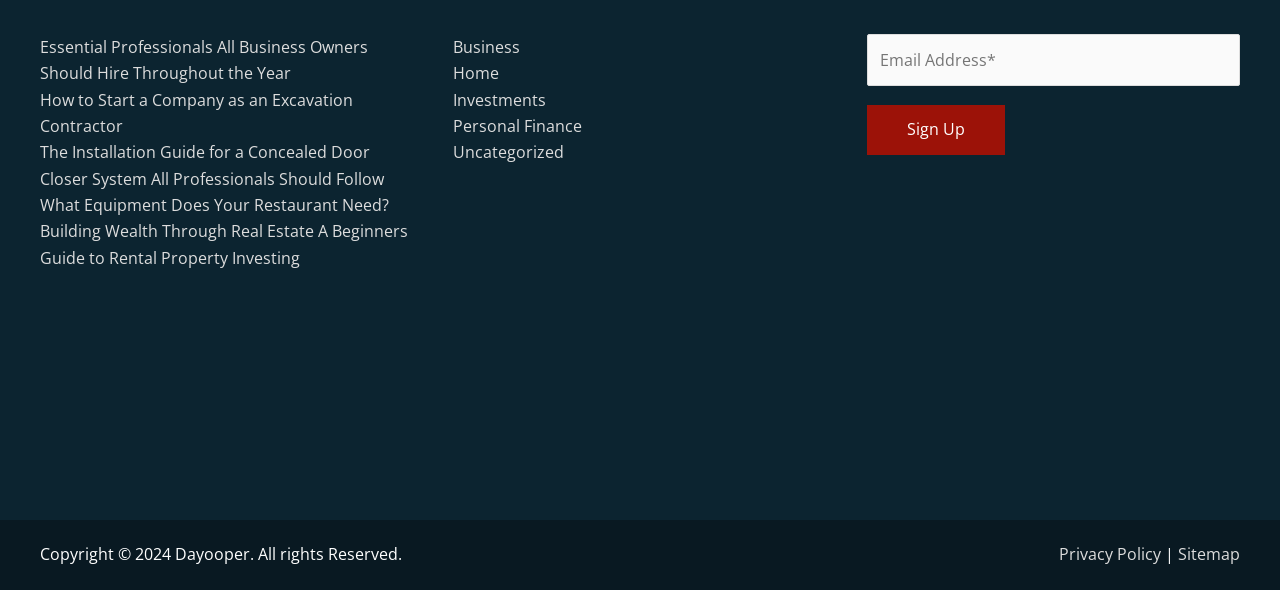Identify the bounding box coordinates for the element you need to click to achieve the following task: "Click the 'Sign Up' button". Provide the bounding box coordinates as four float numbers between 0 and 1, in the form [left, top, right, bottom].

[0.677, 0.179, 0.785, 0.263]